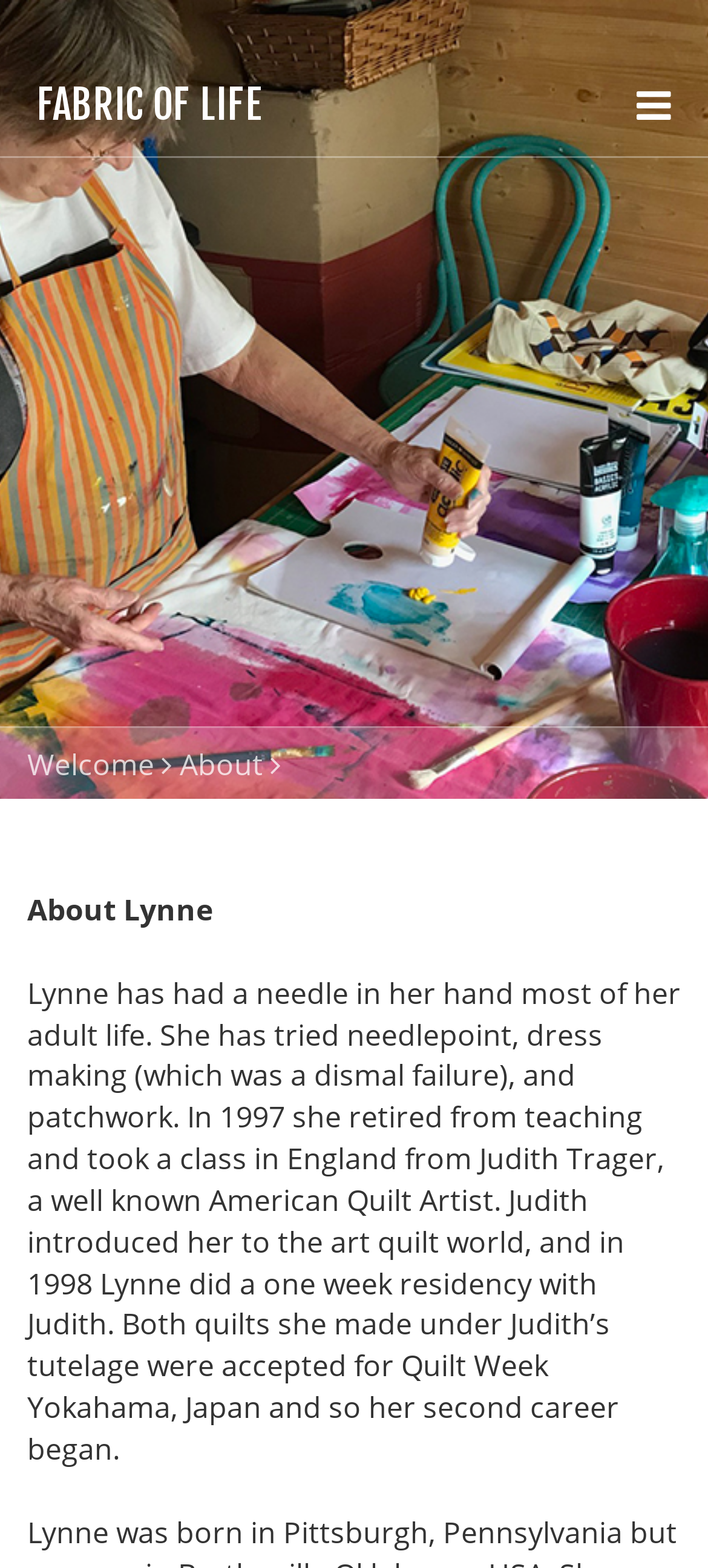Please examine the image and answer the question with a detailed explanation:
What is the location where Lynne's quilts were accepted?

According to the webpage, both quilts Lynne made under Judith Trager's tutelage were accepted for Quilt Week Yokahama, Japan.